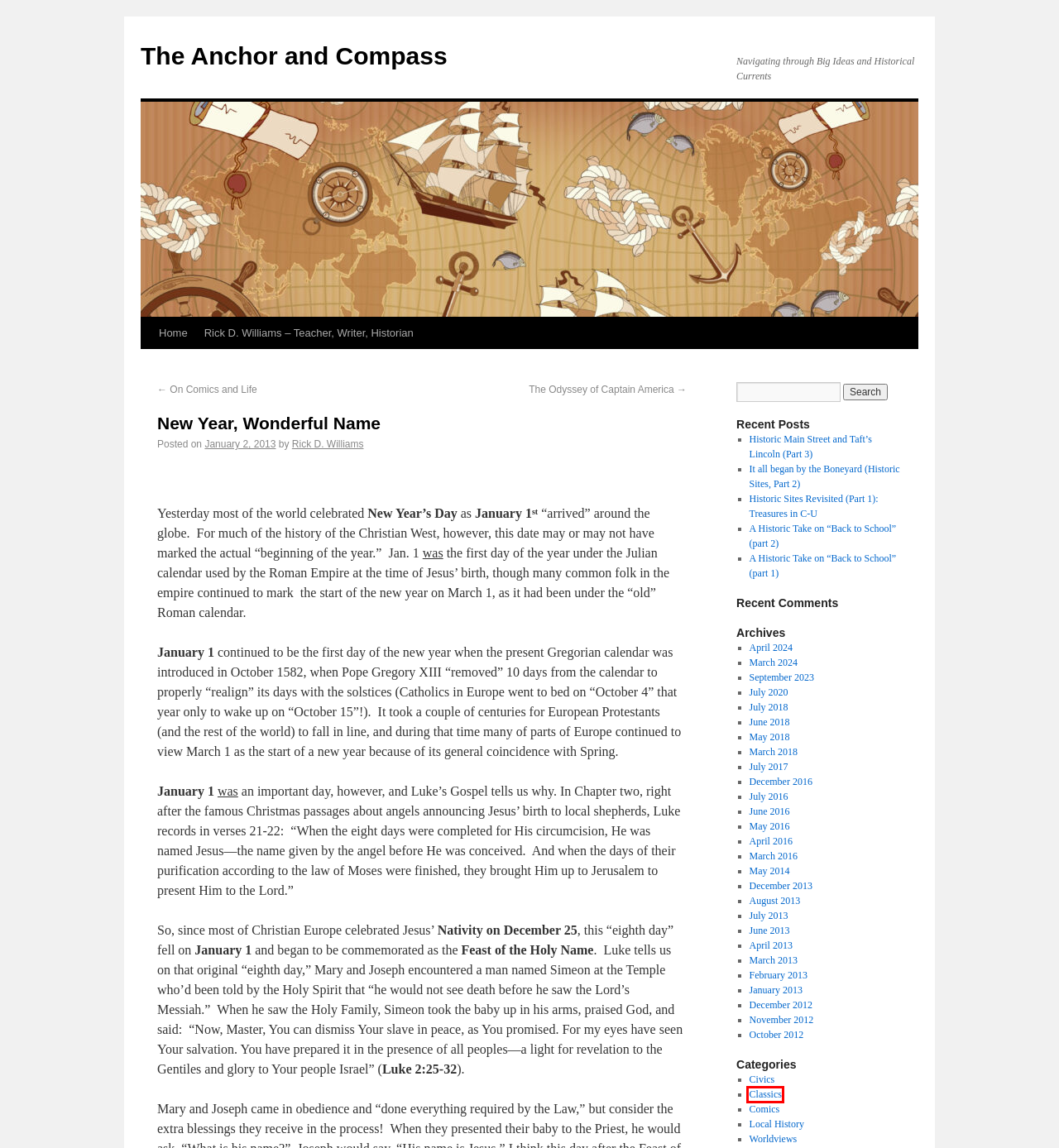You are provided with a screenshot of a webpage that includes a red rectangle bounding box. Please choose the most appropriate webpage description that matches the new webpage after clicking the element within the red bounding box. Here are the candidates:
A. Classics | The Anchor and Compass
B. September | 2023 | The Anchor and Compass
C. April | 2016 | The Anchor and Compass
D. On Comics and Life | The Anchor and Compass
E. March | 2016 | The Anchor and Compass
F. A Historic Take on “Back to School” (part 2) | The Anchor and Compass
G. May | 2014 | The Anchor and Compass
H. Comics | The Anchor and Compass

A